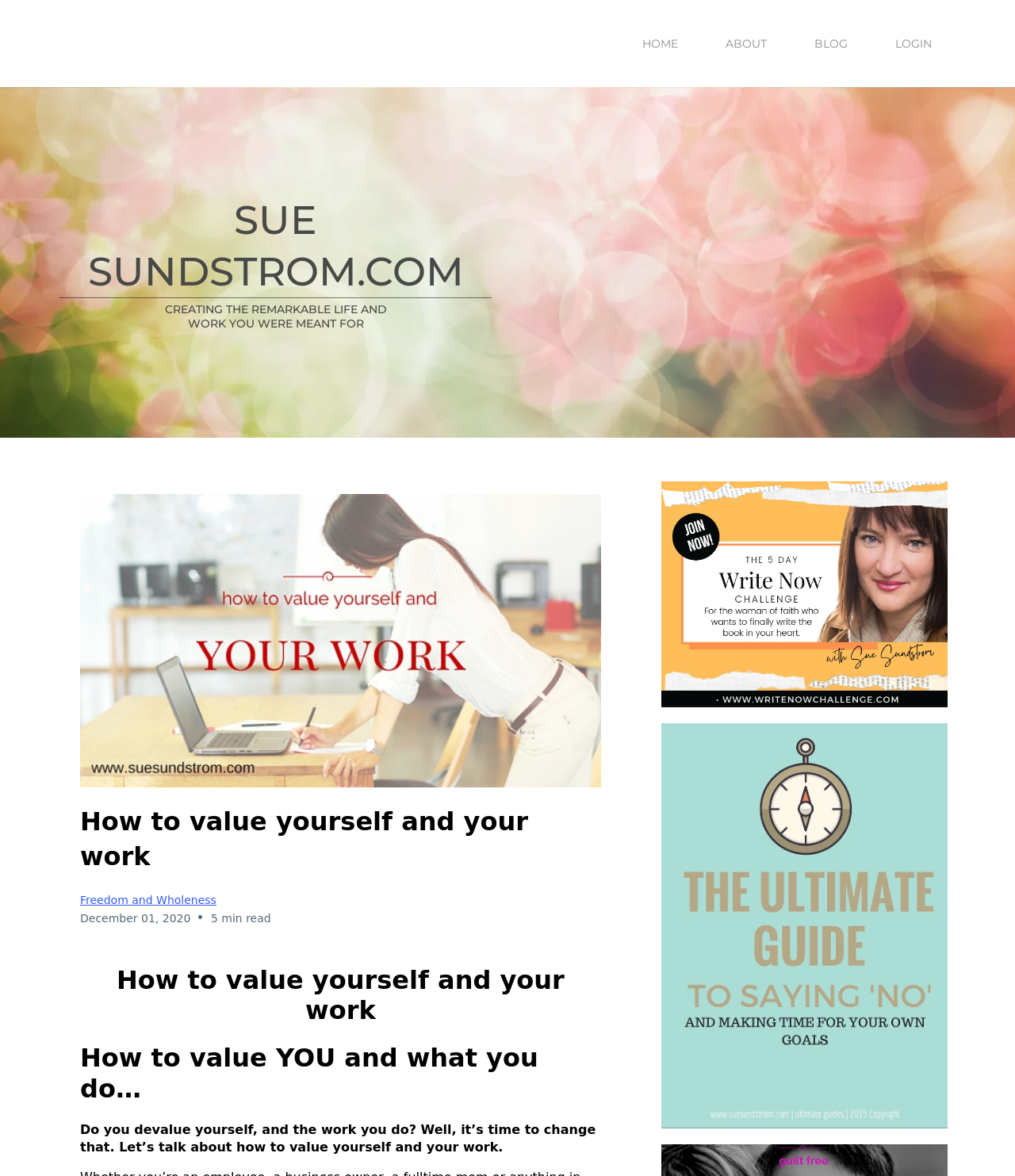Extract the bounding box coordinates of the UI element described by: "Freedom and Wholeness". The coordinates should include four float numbers ranging from 0 to 1, e.g., [left, top, right, bottom].

[0.079, 0.76, 0.213, 0.771]